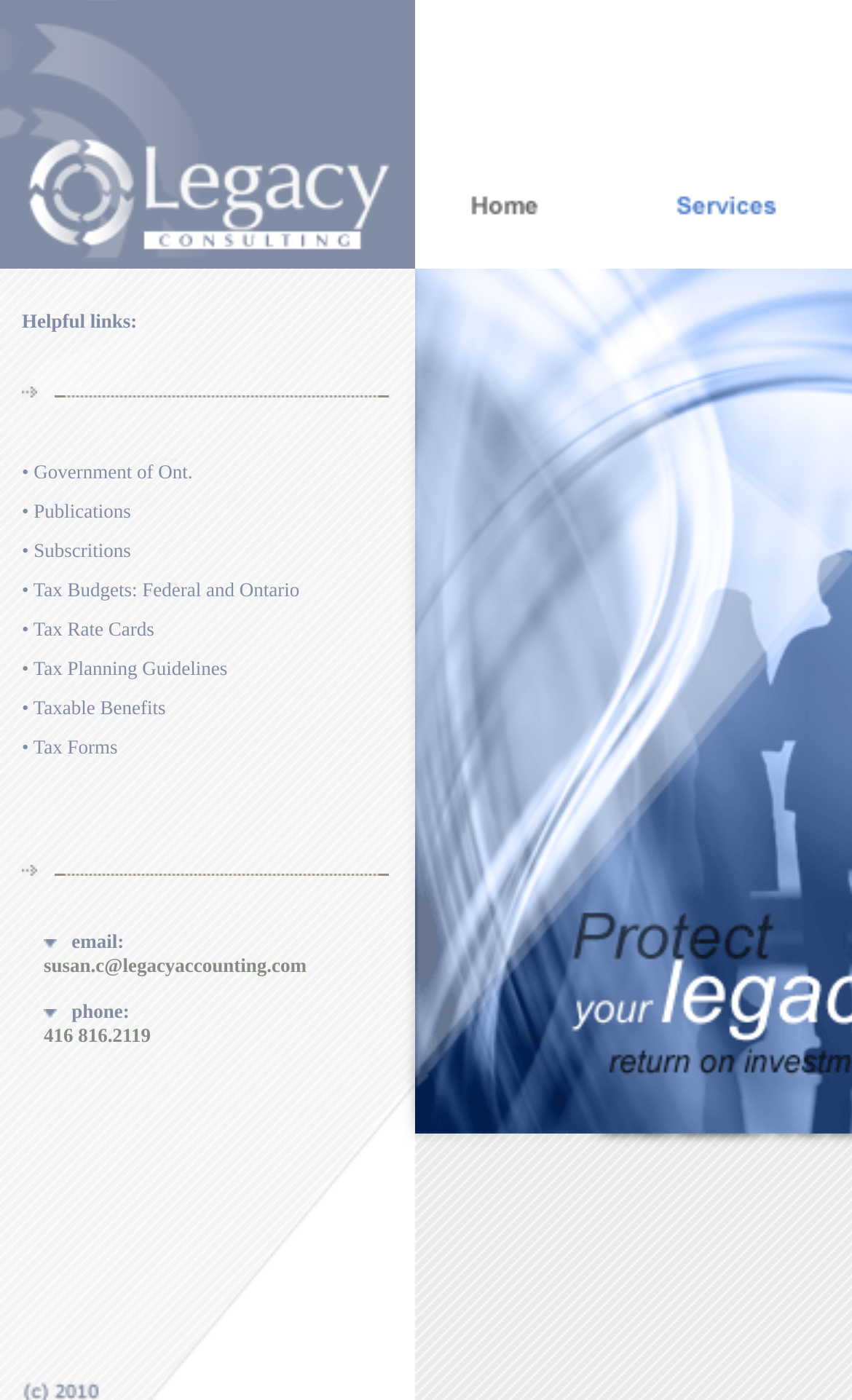Using the element description: "email: susan.c@legacyaccounting.com phone: 416 816.2119", determine the bounding box coordinates for the specified UI element. The coordinates should be four float numbers between 0 and 1, [left, top, right, bottom].

[0.051, 0.665, 0.36, 0.747]